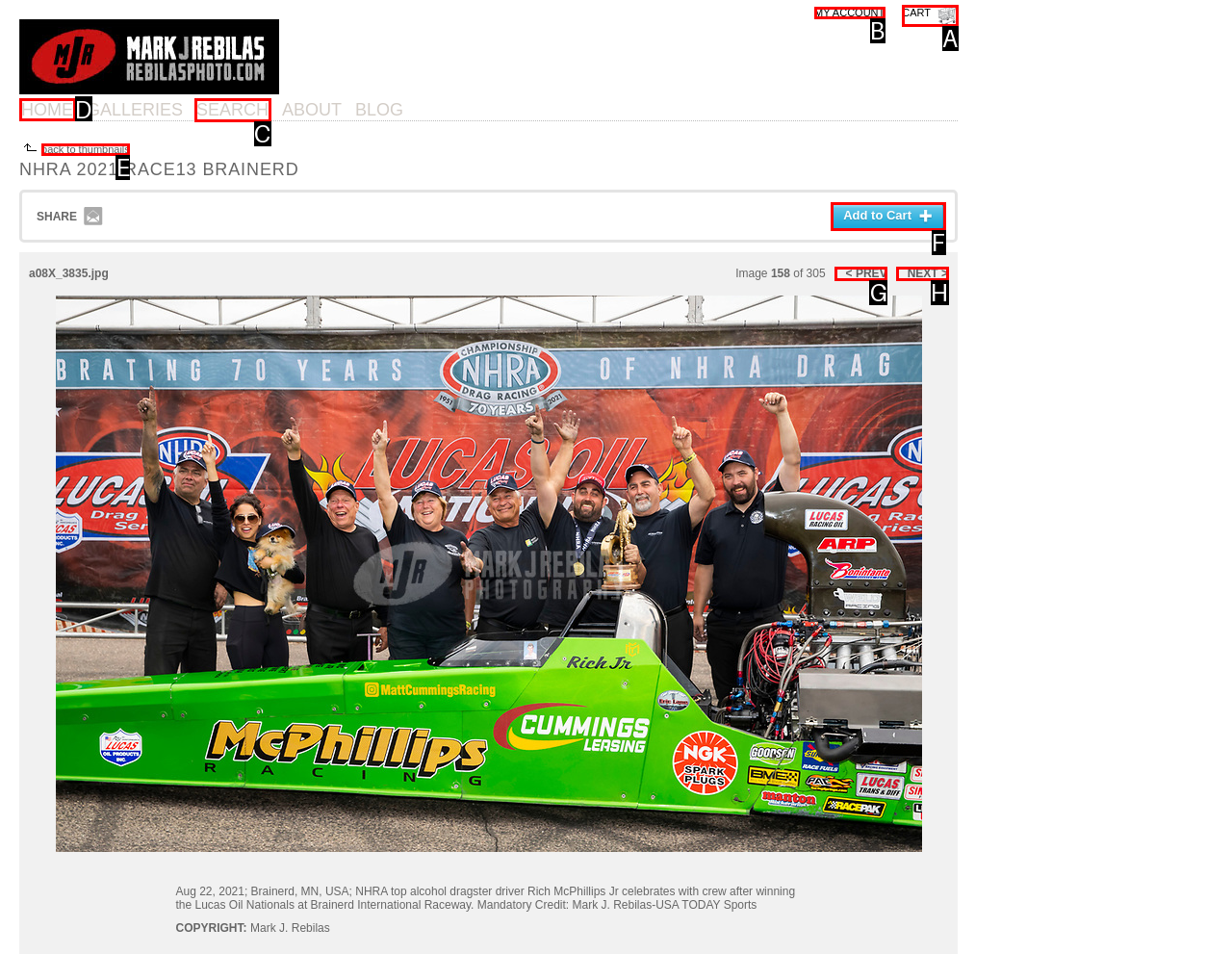Identify the letter of the correct UI element to fulfill the task: Click Magnuson Worldwide Logo from the given options in the screenshot.

None